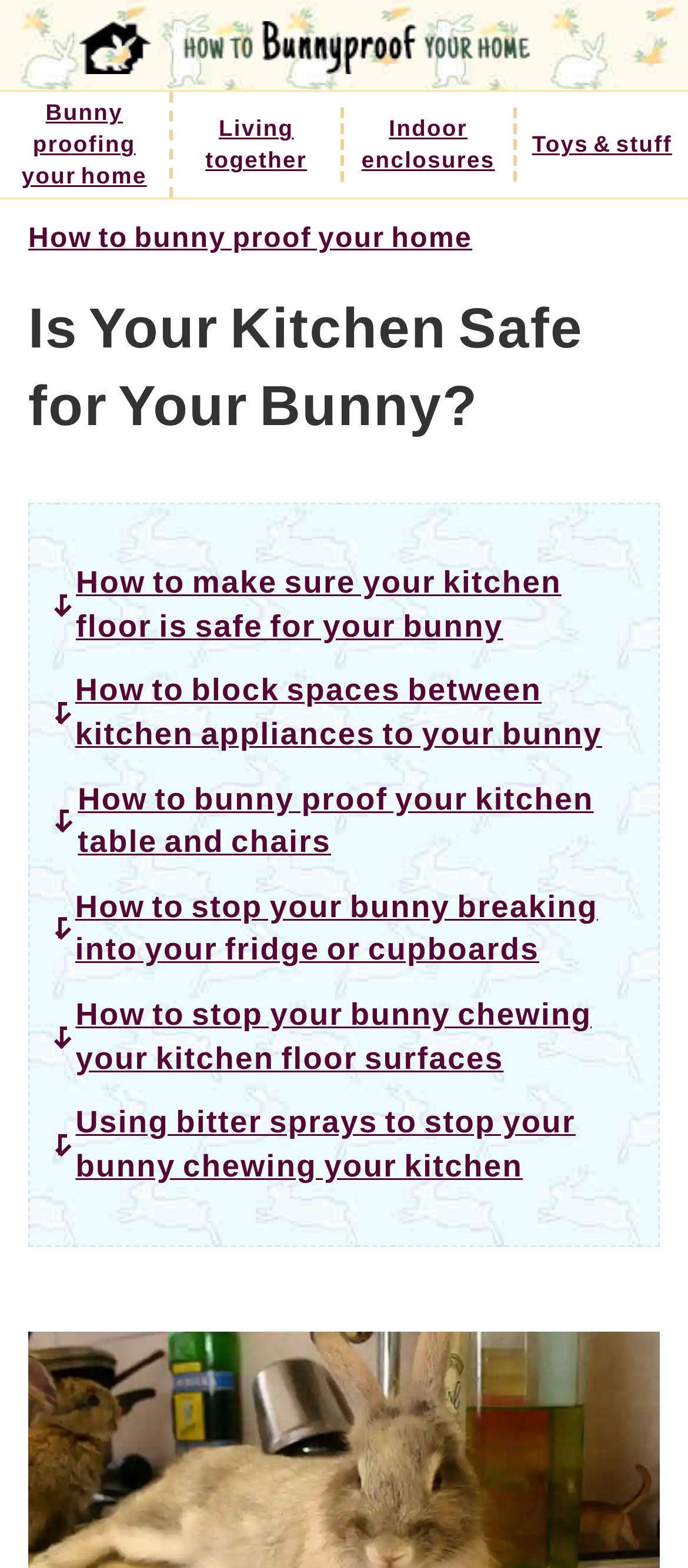Describe every aspect of the webpage in a detailed manner.

The webpage is about bunny proofing, specifically focusing on kitchen safety for bunnies. At the top, there are five links in a row, including "Home", "Bunny proofing your home", "Living together", "Indoor enclosures", and "Toys & stuff". Below these links, there is another link "How to bunny proof your home". 

The main title "Is Your Kitchen Safe for Your Bunny?" is prominently displayed, followed by a series of links that provide tips and guides on how to make the kitchen safe for bunnies. These links include "How to make sure your kitchen floor is safe for your bunny", "How to block spaces between kitchen appliances to your bunny", "How to bunny proof your kitchen table and chairs", "How to stop your bunny breaking into your fridge or cupboards", "How to stop your bunny chewing your kitchen floor surfaces", and "Using bitter sprays to stop your bunny chewing your kitchen". These links are arranged vertically, one below the other, and take up most of the page.